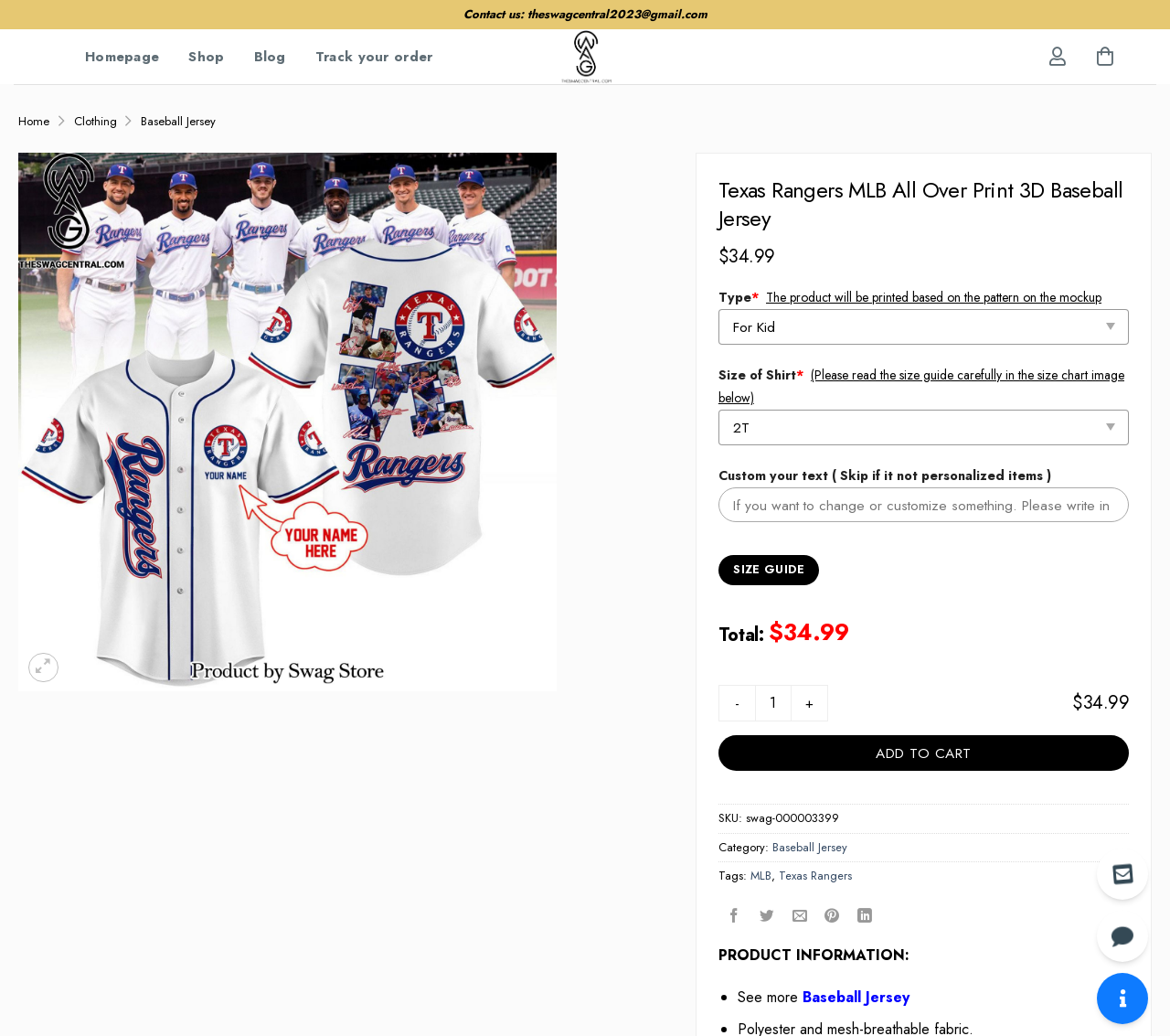Please provide the bounding box coordinates for the element that needs to be clicked to perform the instruction: "Add the product to cart". The coordinates must consist of four float numbers between 0 and 1, formatted as [left, top, right, bottom].

[0.614, 0.709, 0.965, 0.744]